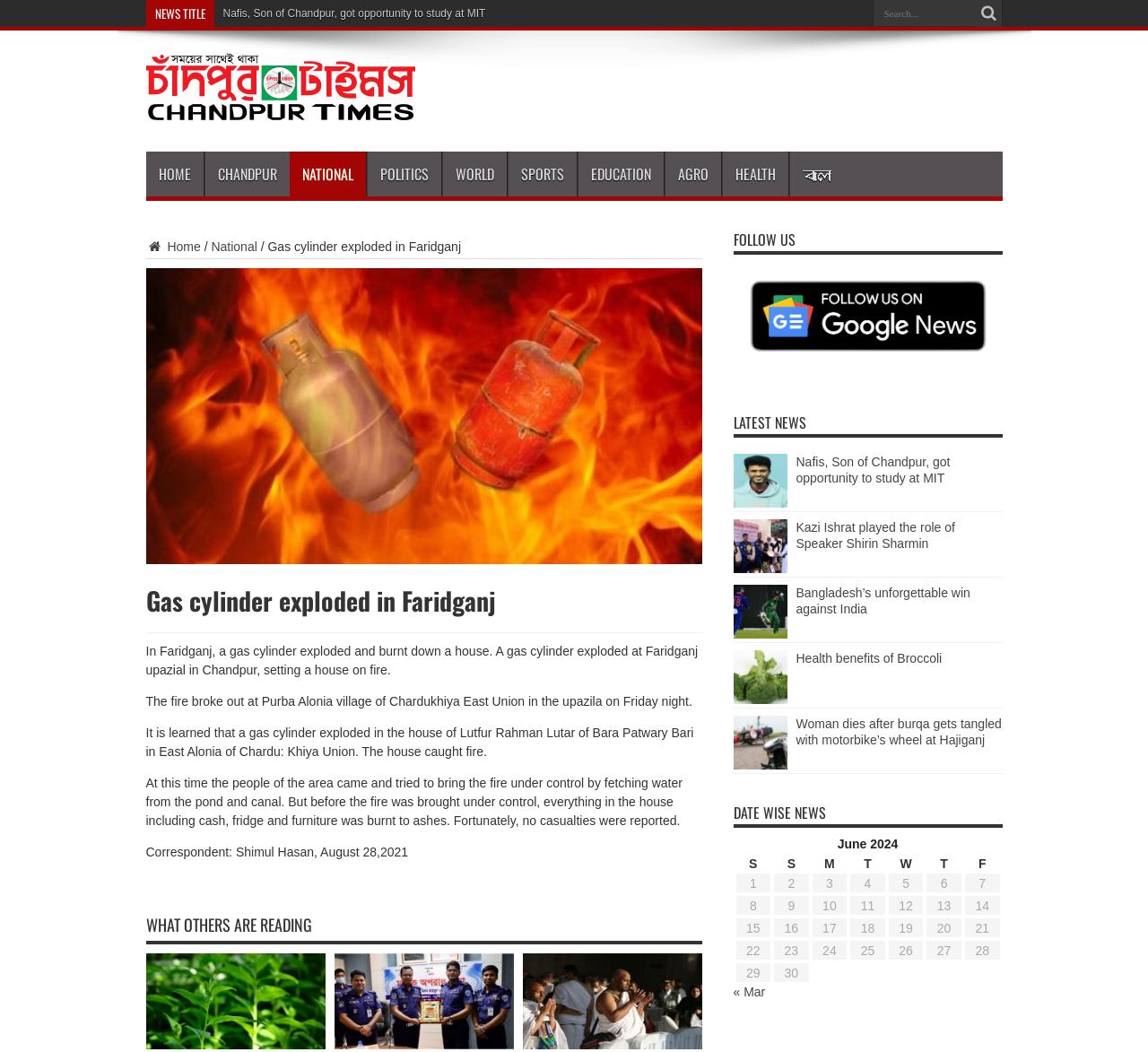Please identify the bounding box coordinates of the element I need to click to follow this instruction: "Read news about Nafis, Son of Chandpur, got opportunity to study at MIT".

[0.194, 0.0, 0.423, 0.026]